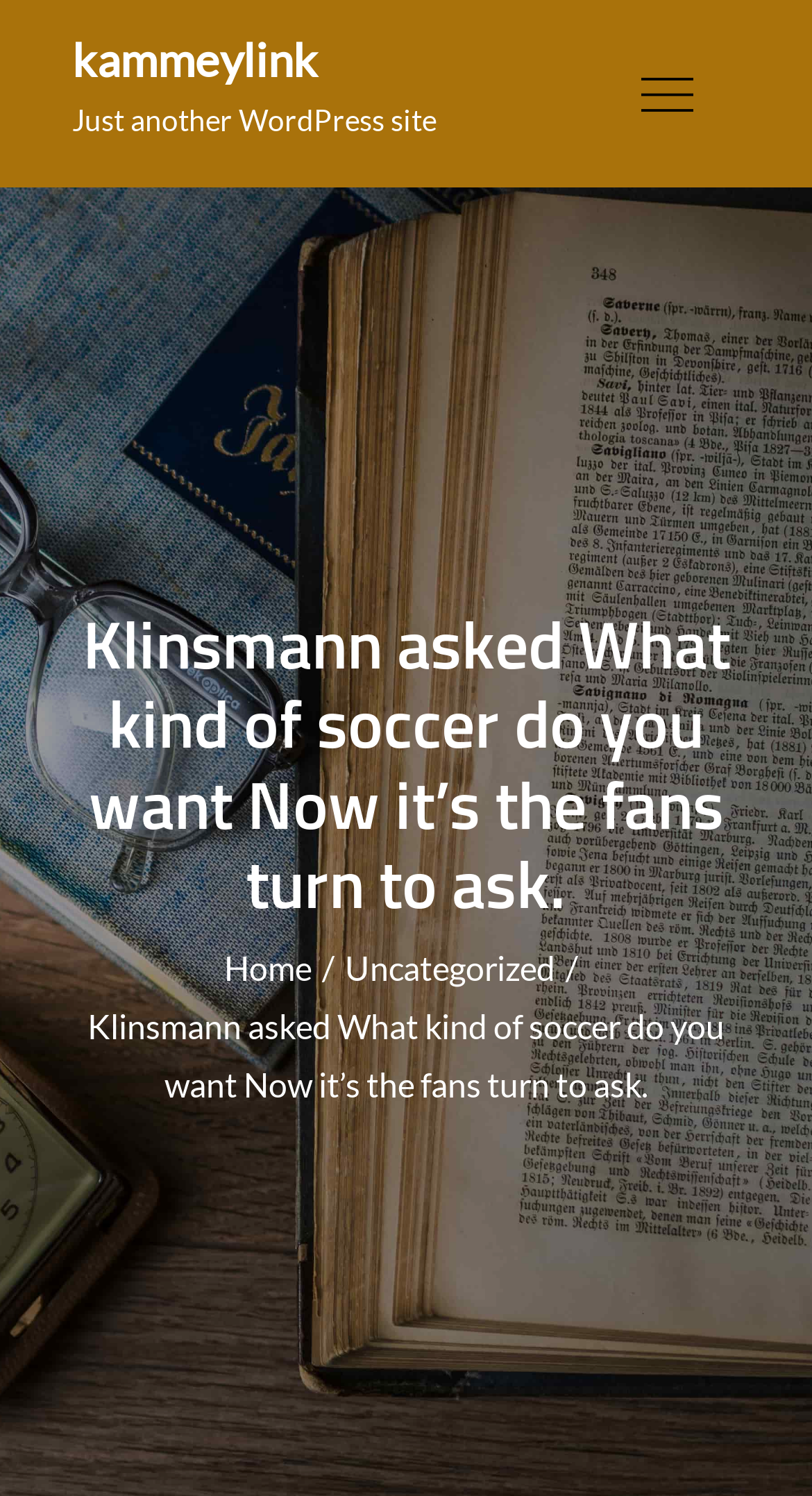What is the name of the WordPress site?
Refer to the image and provide a one-word or short phrase answer.

Just another WordPress site